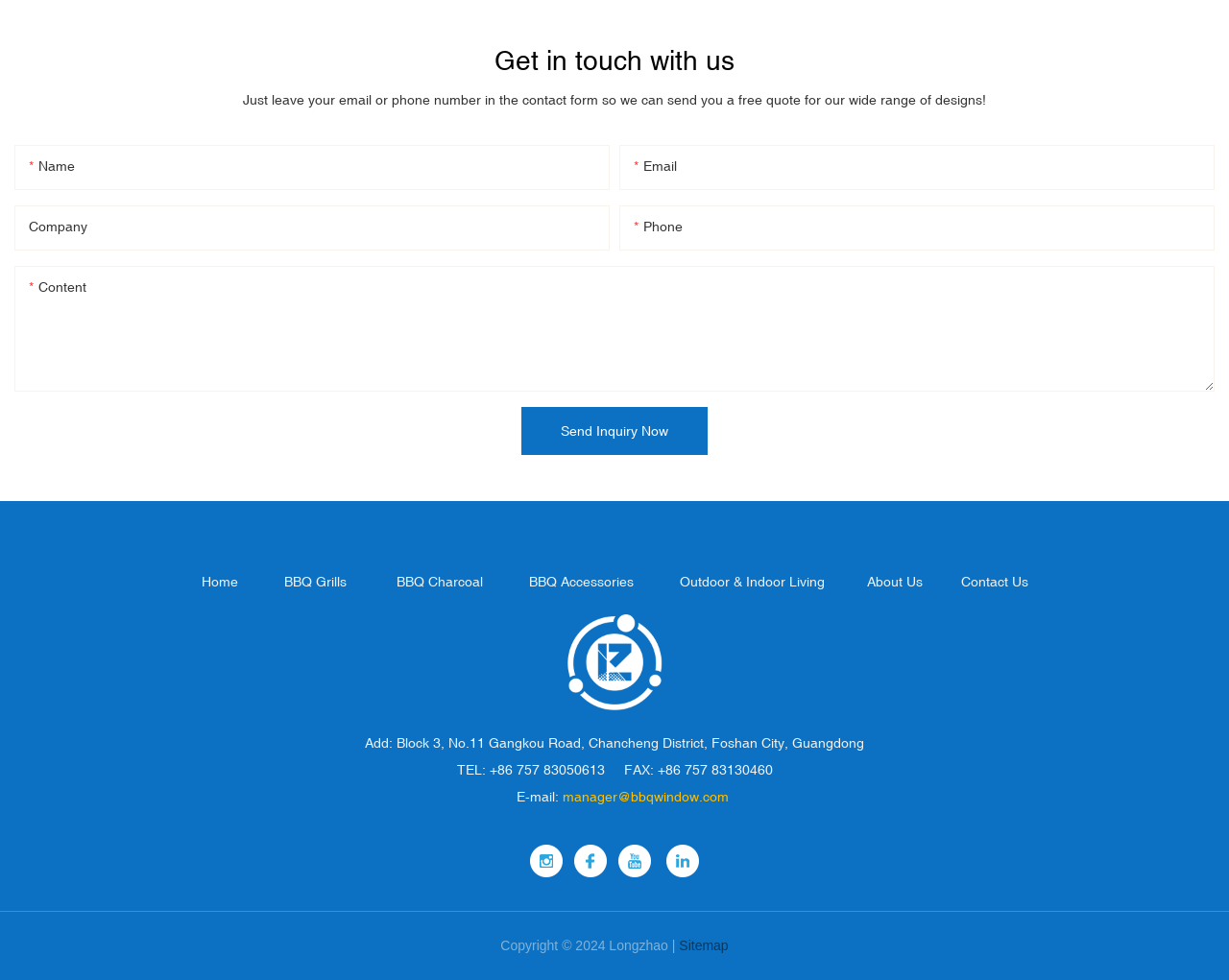How many contact methods are provided?
Please use the image to provide a one-word or short phrase answer.

4